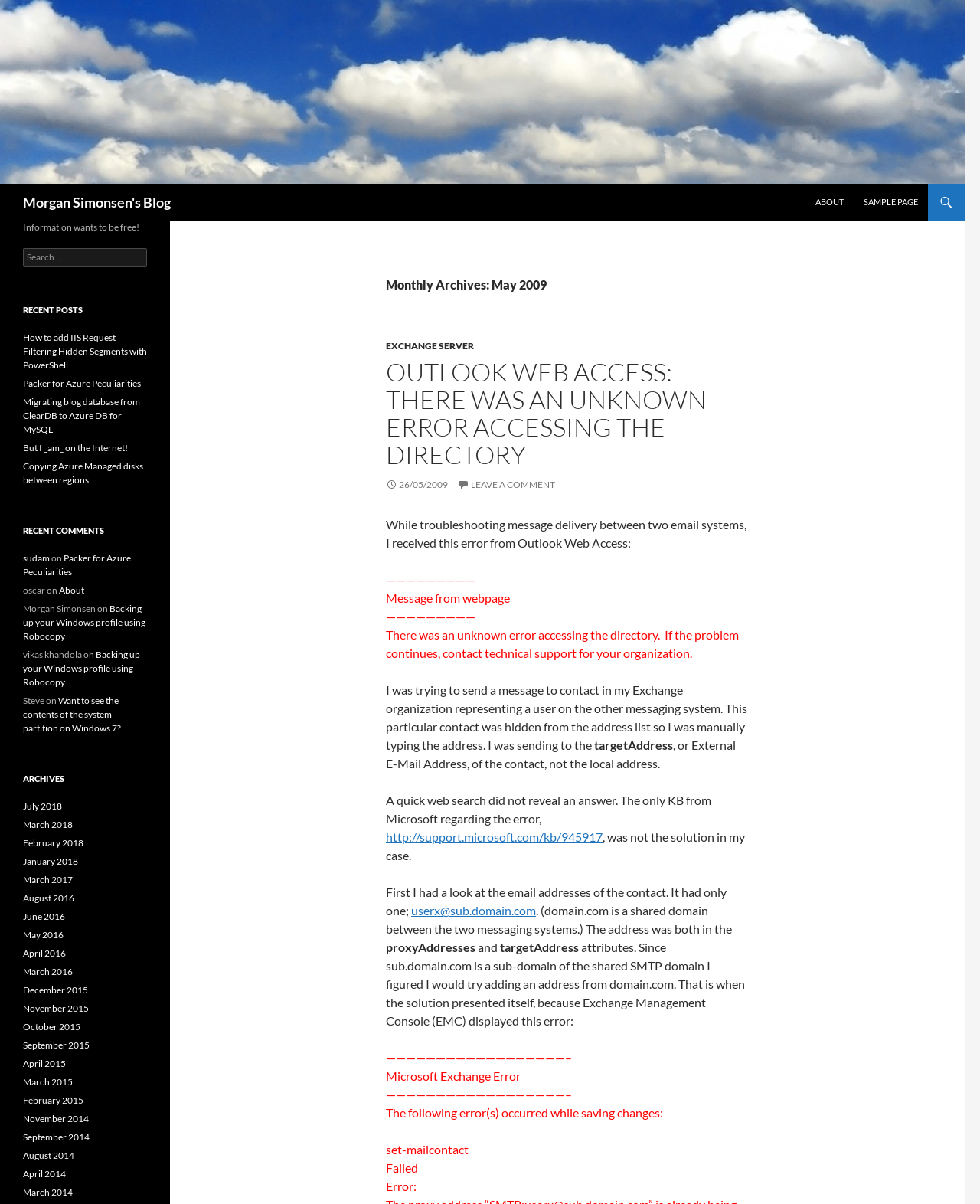Determine the bounding box coordinates of the clickable region to carry out the instruction: "Go to ABOUT page".

[0.823, 0.153, 0.87, 0.183]